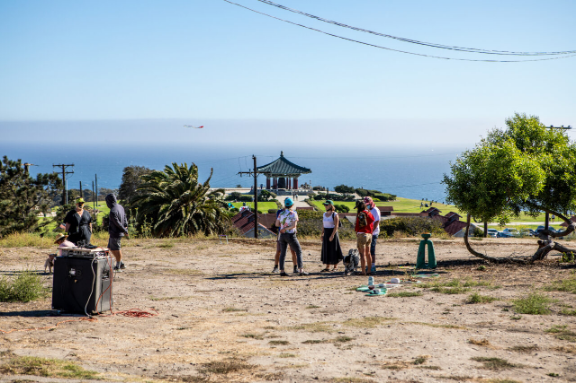Give a comprehensive caption for the image.

In this vibrant outdoor scene, a group of individuals is gathered in a picturesque location overlooking the ocean. Against the backdrop of a tranquil coastal view, they engage in conversation and activity, framed by lush greenery on either side. Notable is a distinct gazebo-like structure in the distance, suggesting a popular gathering place, while the expansive ocean stretches out, creating a serene atmosphere. The warm, bright sunlight enhances the colors of the landscape, highlighting the natural beauty of this historic part of San Pedro, perfect for exploration and outdoor gatherings. This image beautifully captures the essence of community engagement in a scenic setting, ideal for those looking to enjoy their surroundings.